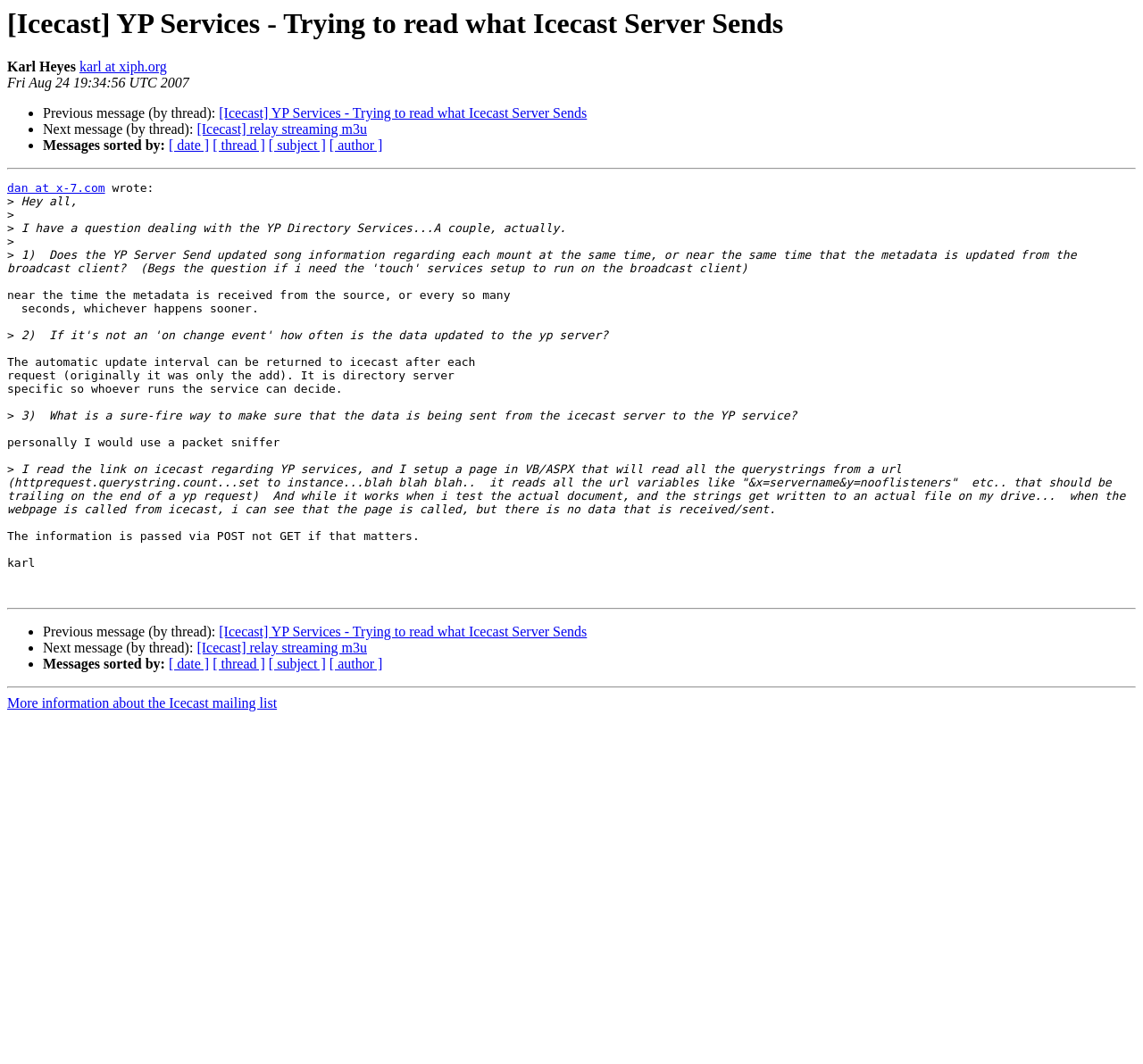Please determine the primary heading and provide its text.

[Icecast] YP Services - Trying to read what Icecast Server Sends